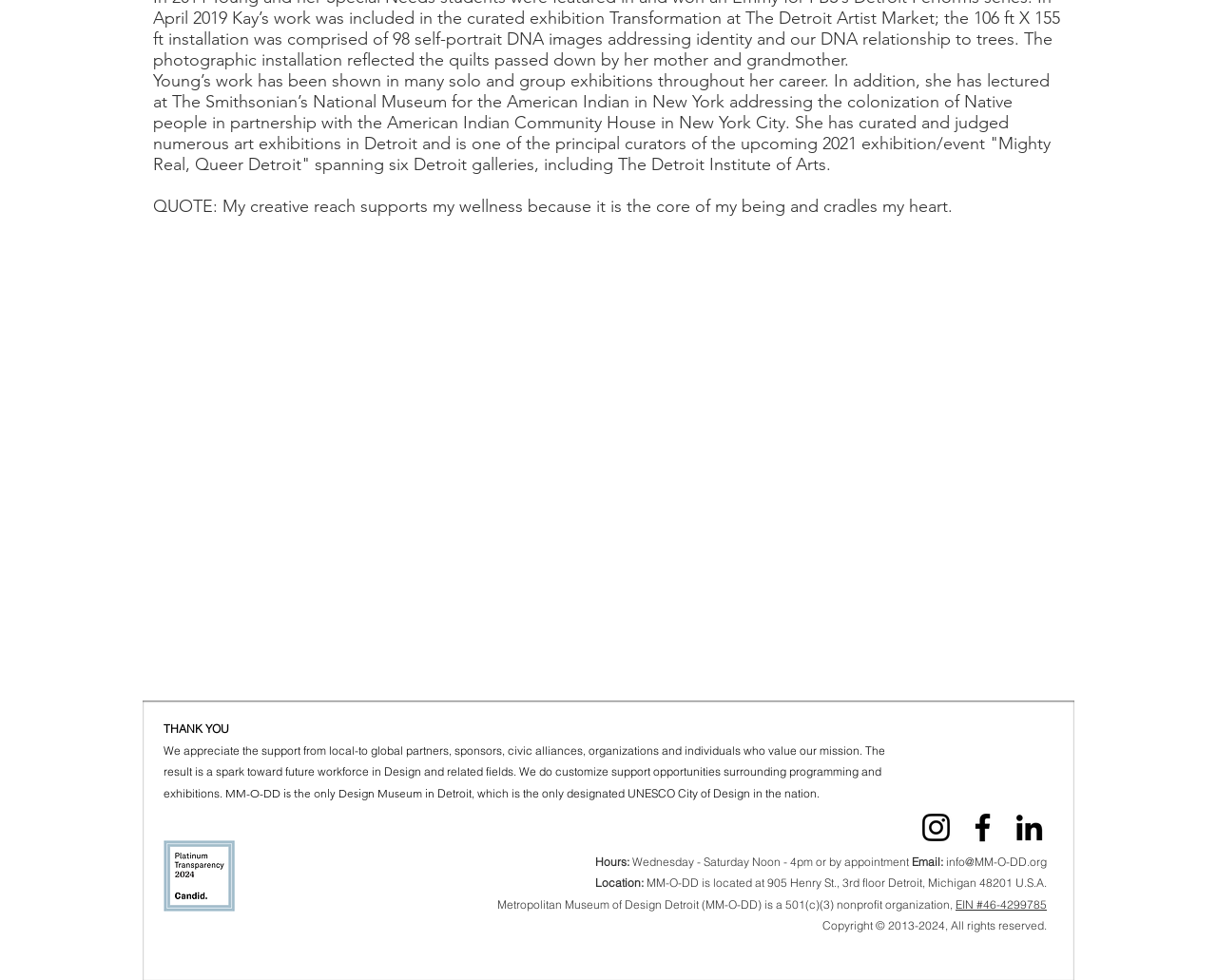Identify the bounding box of the UI element that matches this description: "aria-label="LinkedIn"".

[0.83, 0.825, 0.861, 0.863]